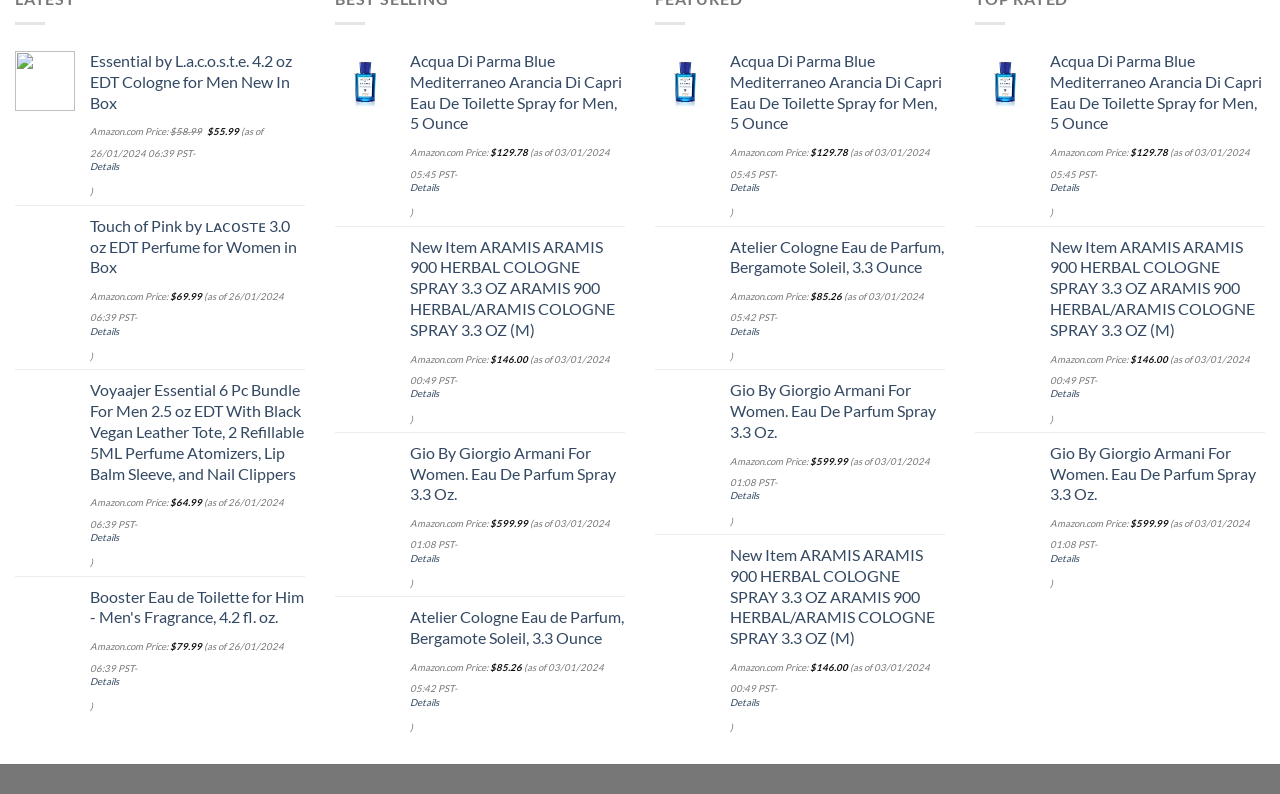Determine the bounding box coordinates for the element that should be clicked to follow this instruction: "Explore Booster Eau de Toilette for Him - Men's Fragrance, 4.2 fl. oz.". The coordinates should be given as four float numbers between 0 and 1, in the format [left, top, right, bottom].

[0.07, 0.739, 0.238, 0.791]